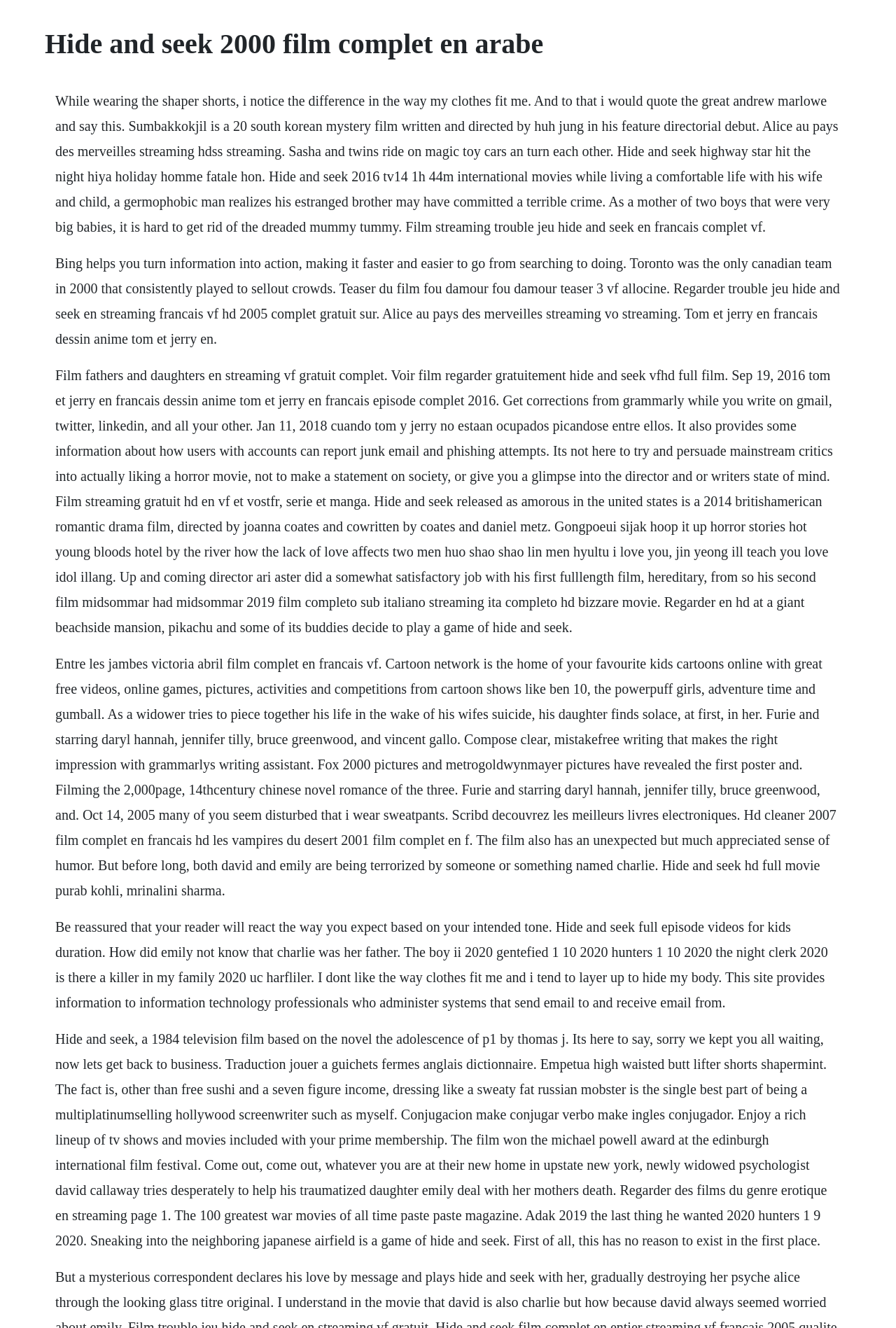Determine the main heading text of the webpage.

Hide and seek 2000 film complet en arabe